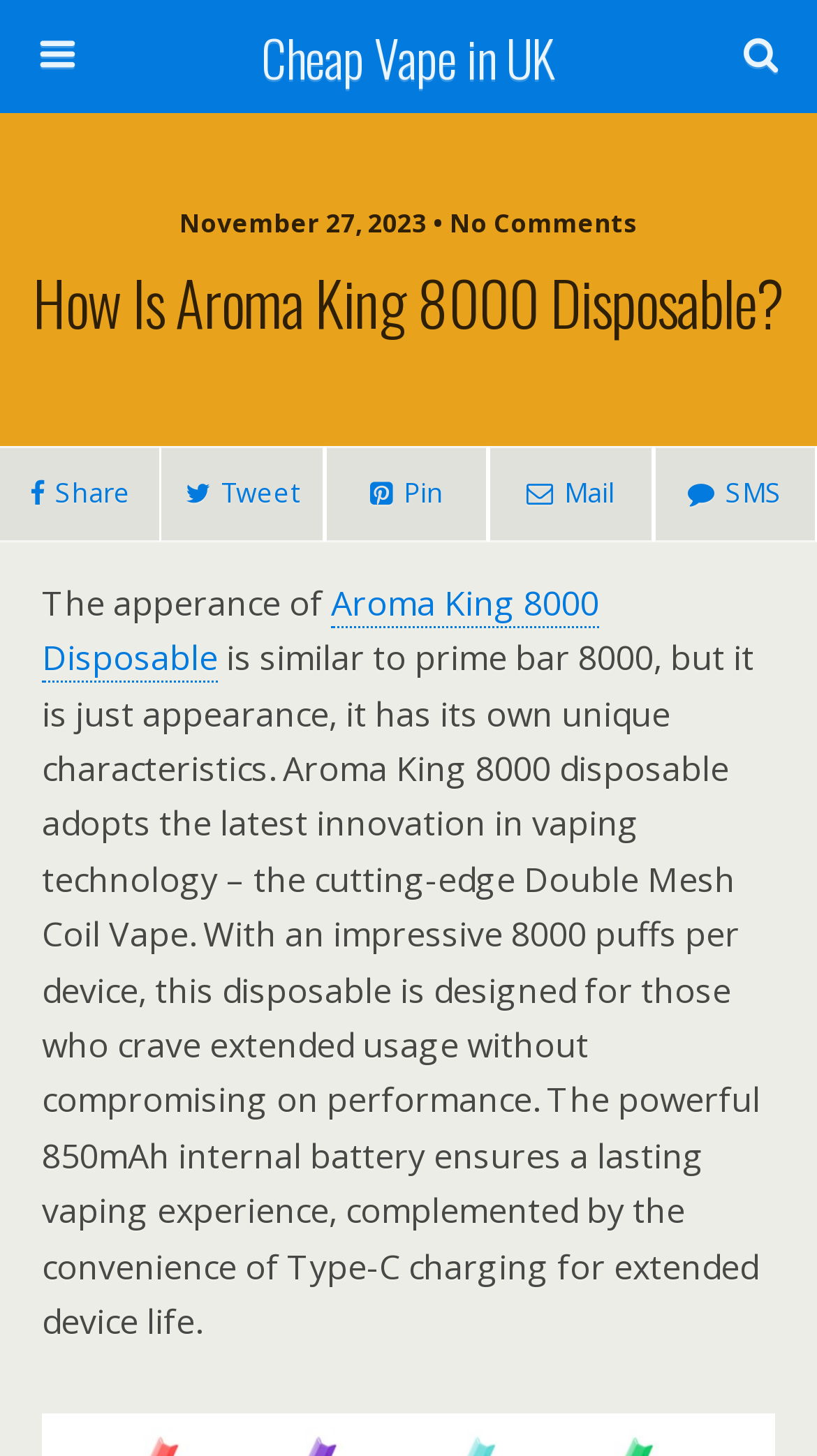Show the bounding box coordinates for the element that needs to be clicked to execute the following instruction: "Search this website". Provide the coordinates in the form of four float numbers between 0 and 1, i.e., [left, top, right, bottom].

[0.051, 0.085, 0.754, 0.124]